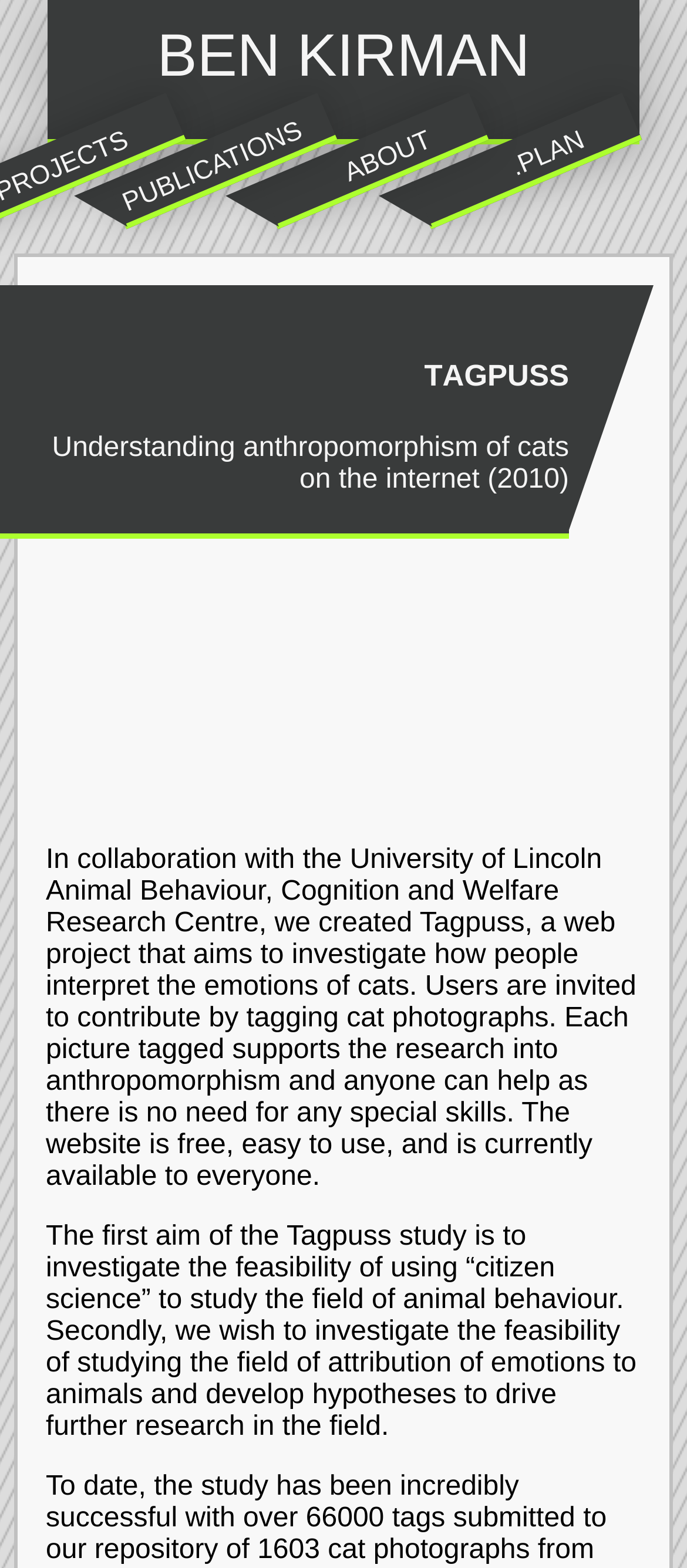Provide the bounding box coordinates of the UI element this sentence describes: "Ben Kirman".

[0.229, 0.001, 0.771, 0.061]